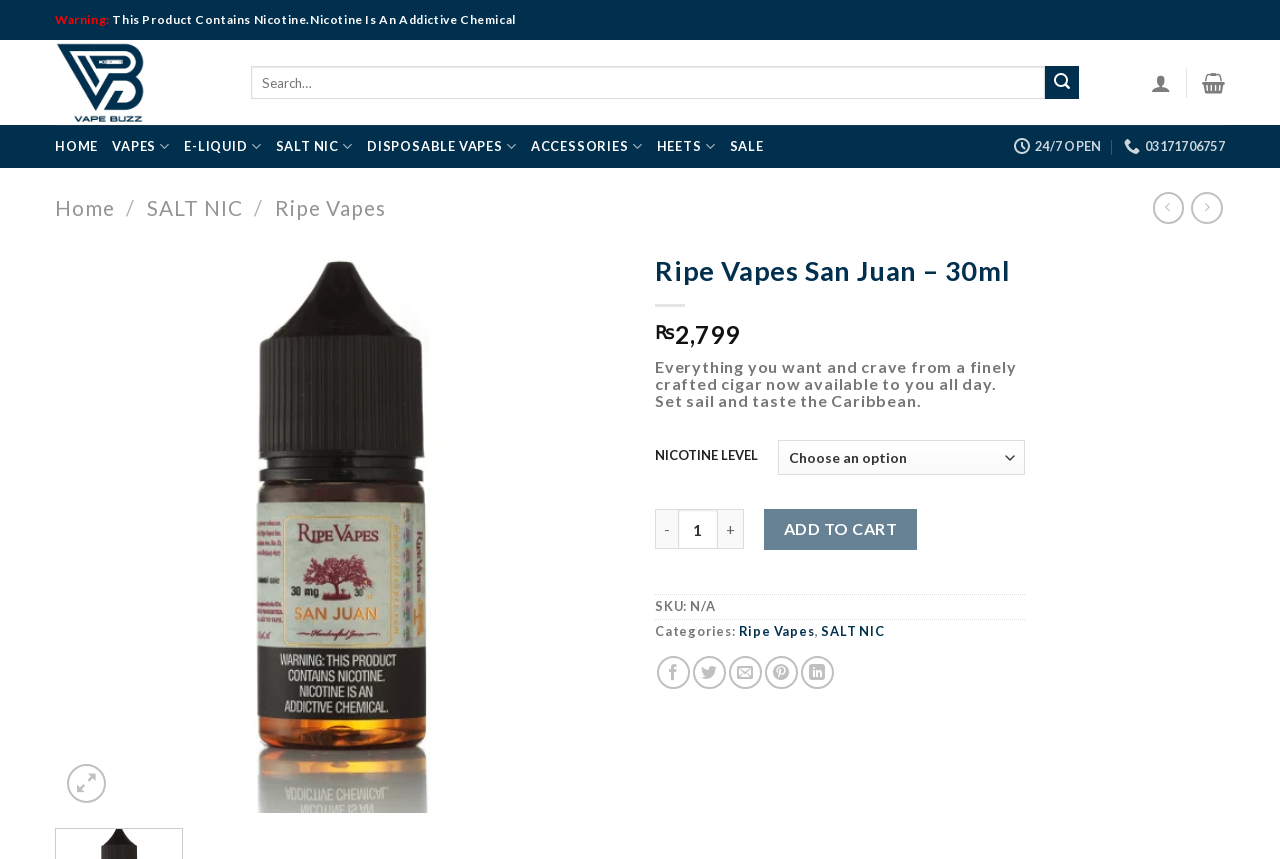What is the nicotine level of the product?
Answer the question with a single word or phrase by looking at the picture.

Not specified